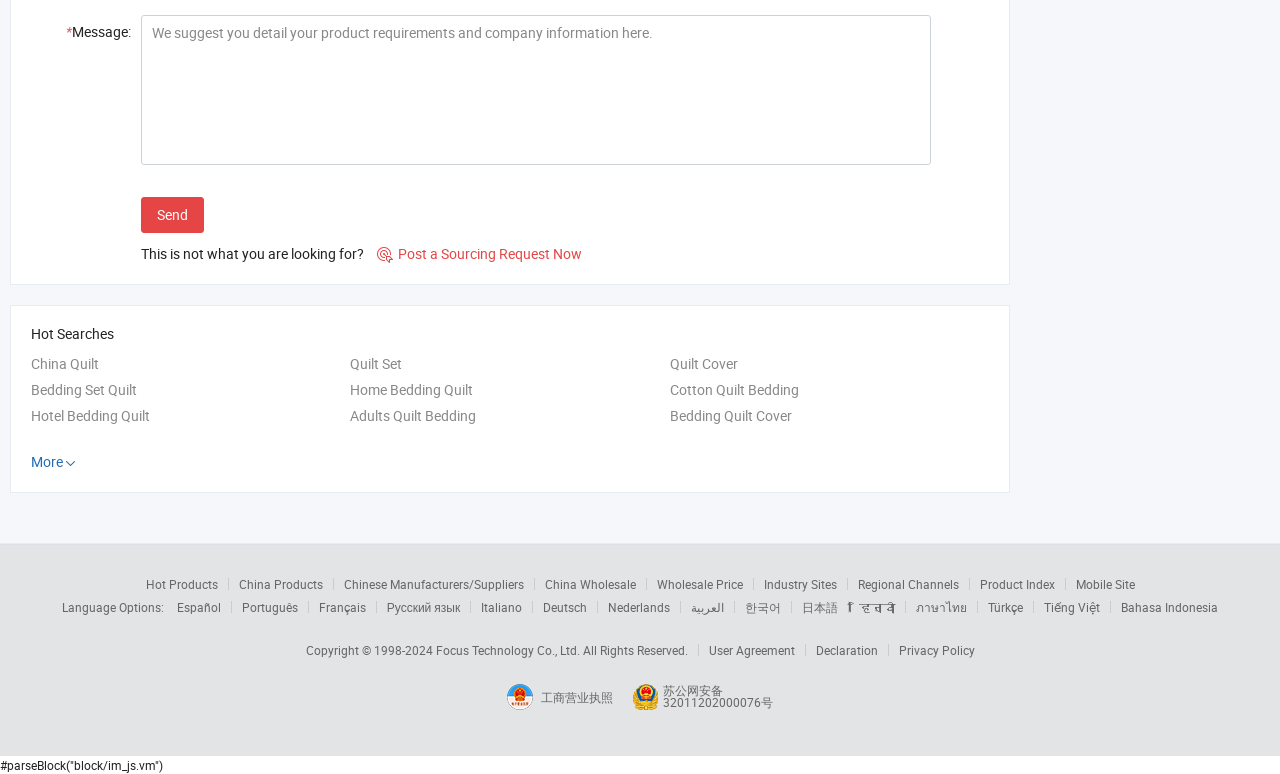Reply to the question with a single word or phrase:
What is the purpose of the text box?

Detail product requirements